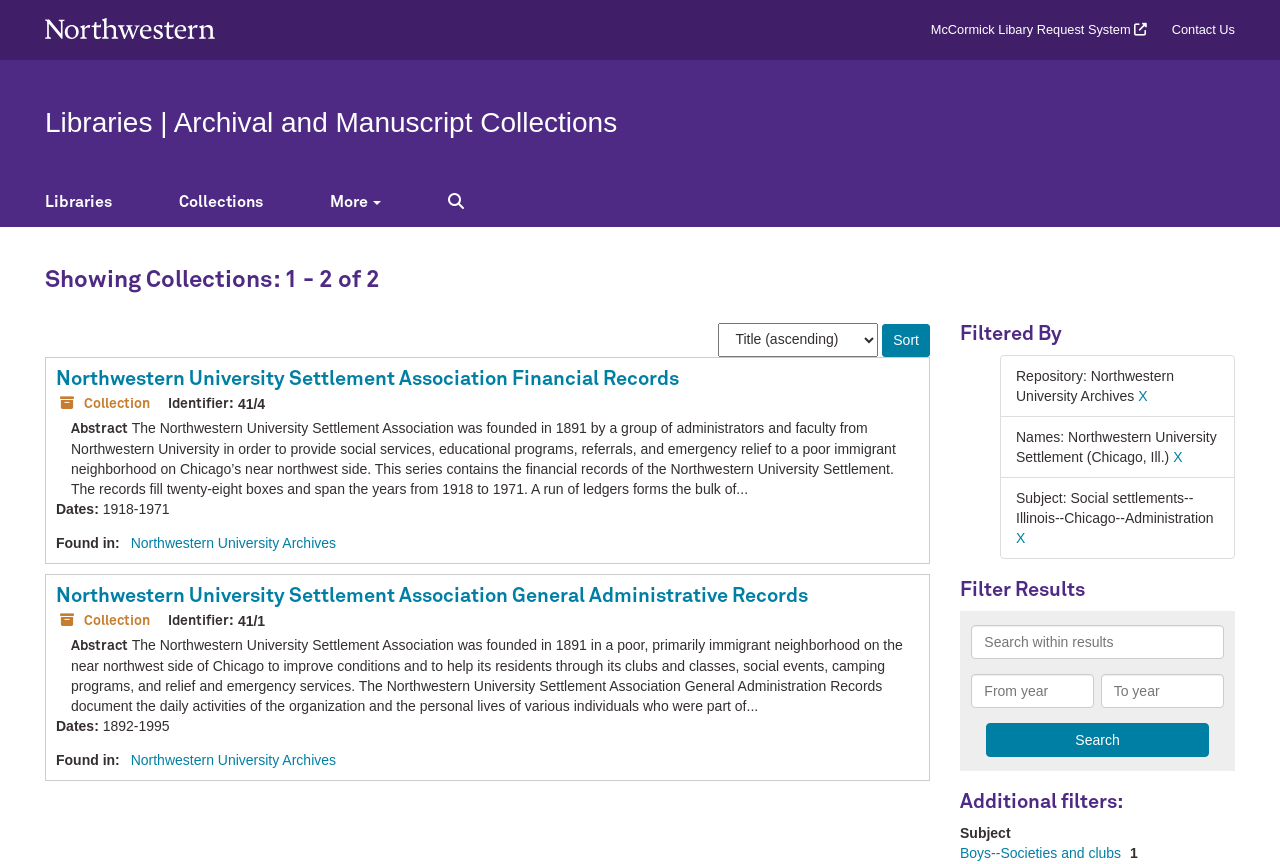What is the subject of the collection 'Northwestern University Settlement Association General Administrative Records'?
Please craft a detailed and exhaustive response to the question.

This answer can be obtained by looking at the text 'Subject: Social settlements--Illinois--Chicago--Administration' which is associated with the collection 'Northwestern University Settlement Association General Administrative Records'.